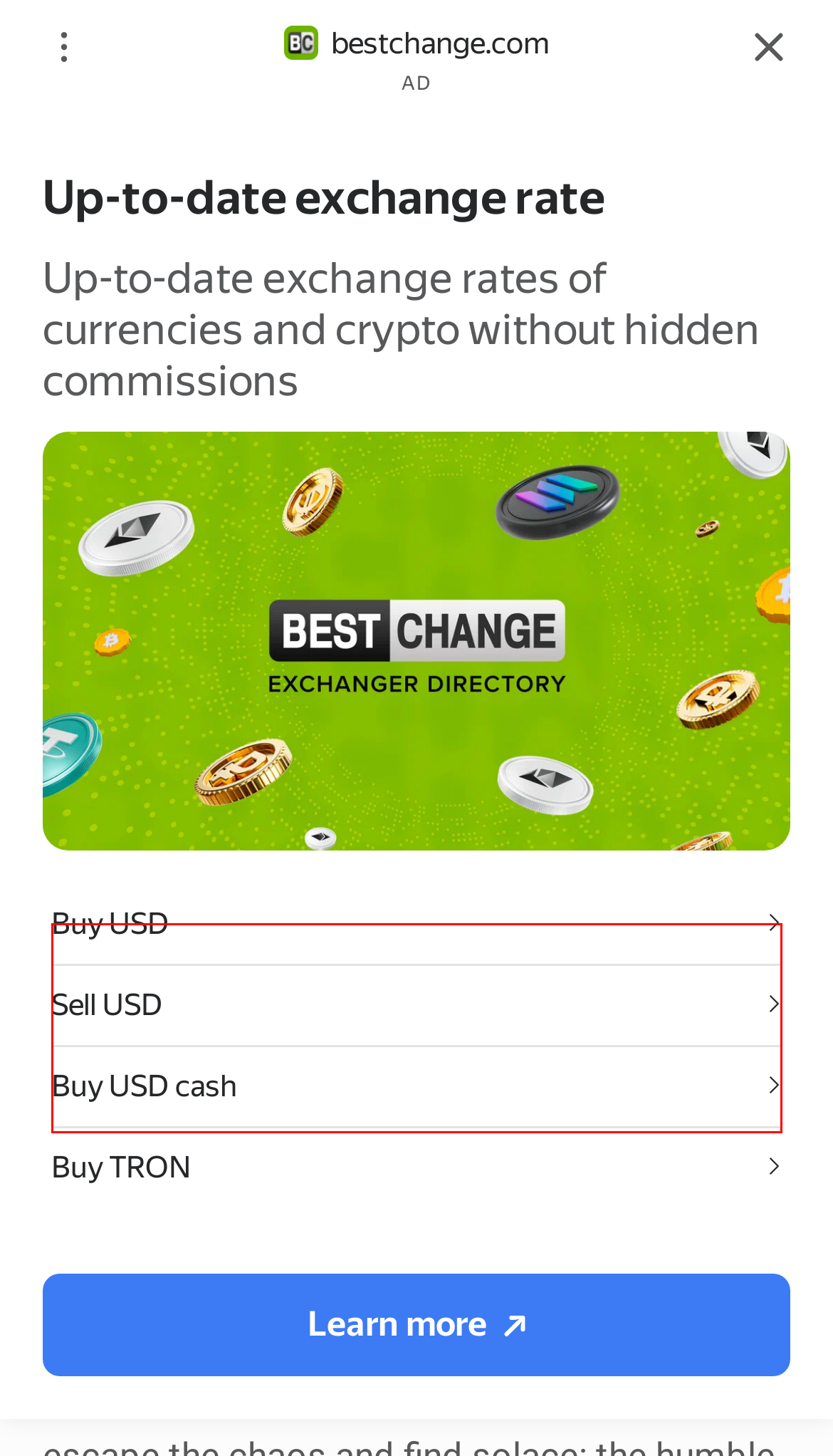In the given screenshot, locate the red bounding box and extract the text content from within it.

We use cookies to enhance your browsing experience, serve personalized ads or content, and analyze our traffic. By clicking "Accept All", you consent to our use of cookies.